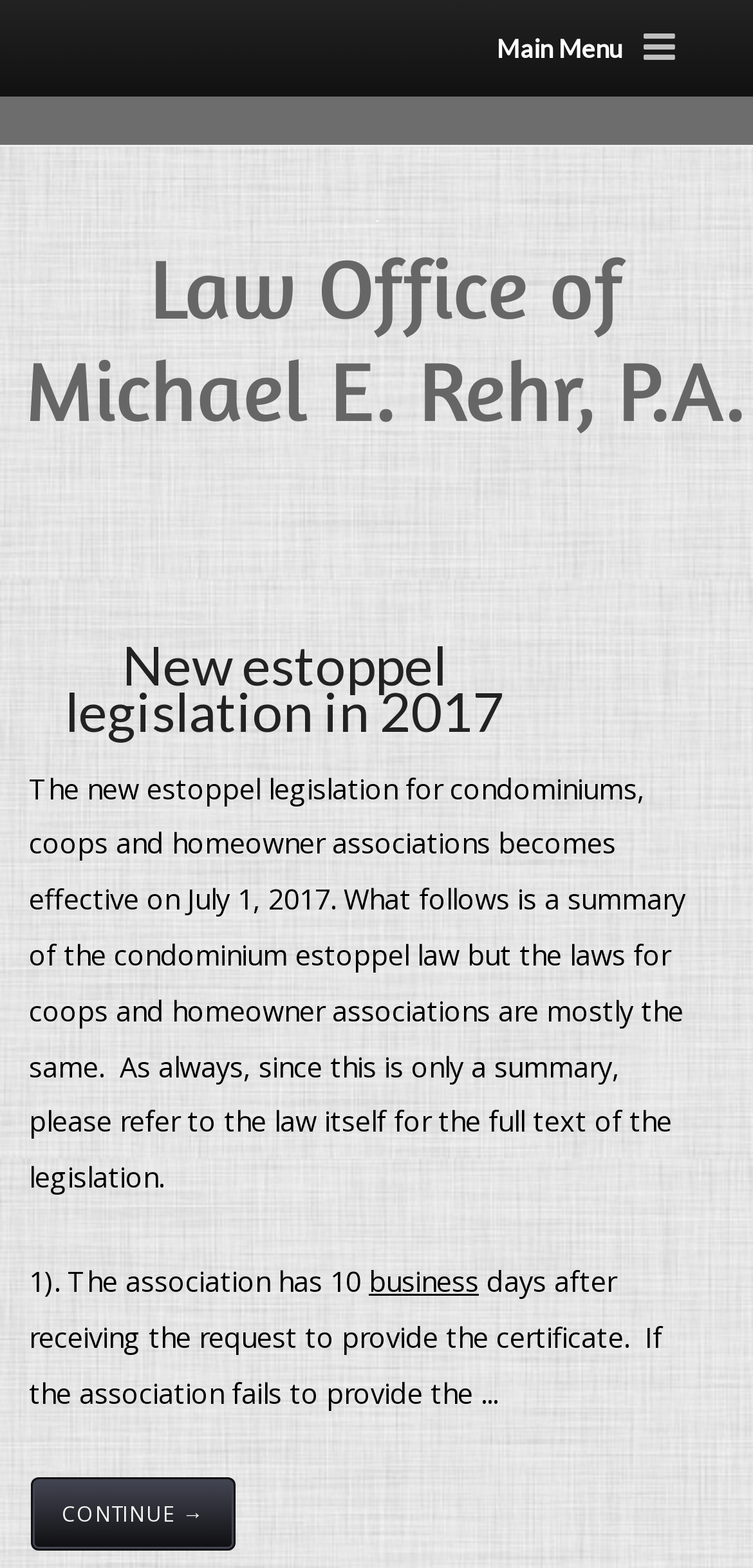Provide a single word or phrase answer to the question: 
What is the effective date of the new estoppel legislation?

July 1, 2017